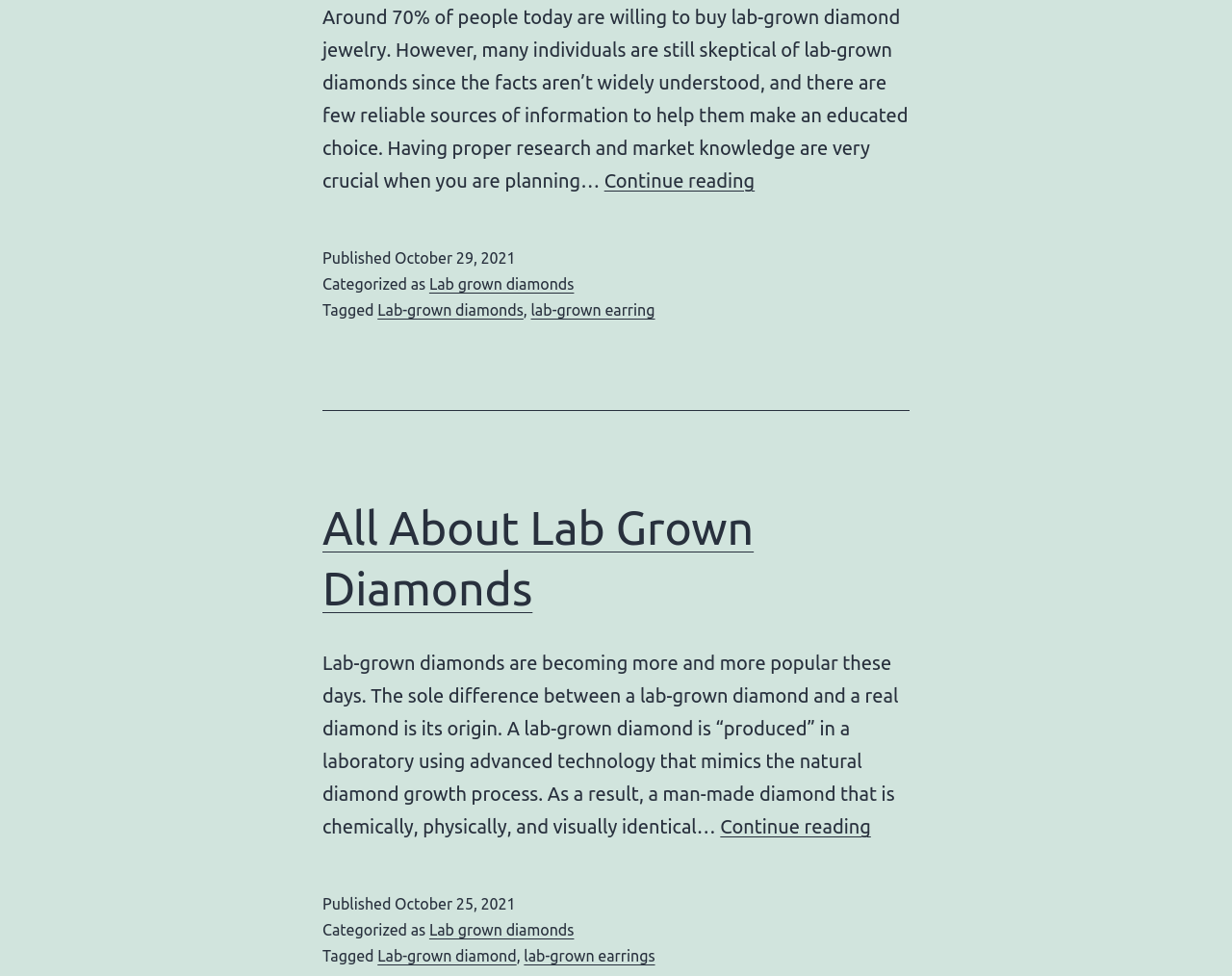Using the format (top-left x, top-left y, bottom-right x, bottom-right y), and given the element description, identify the bounding box coordinates within the screenshot: Lab-grown diamond

[0.306, 0.971, 0.419, 0.989]